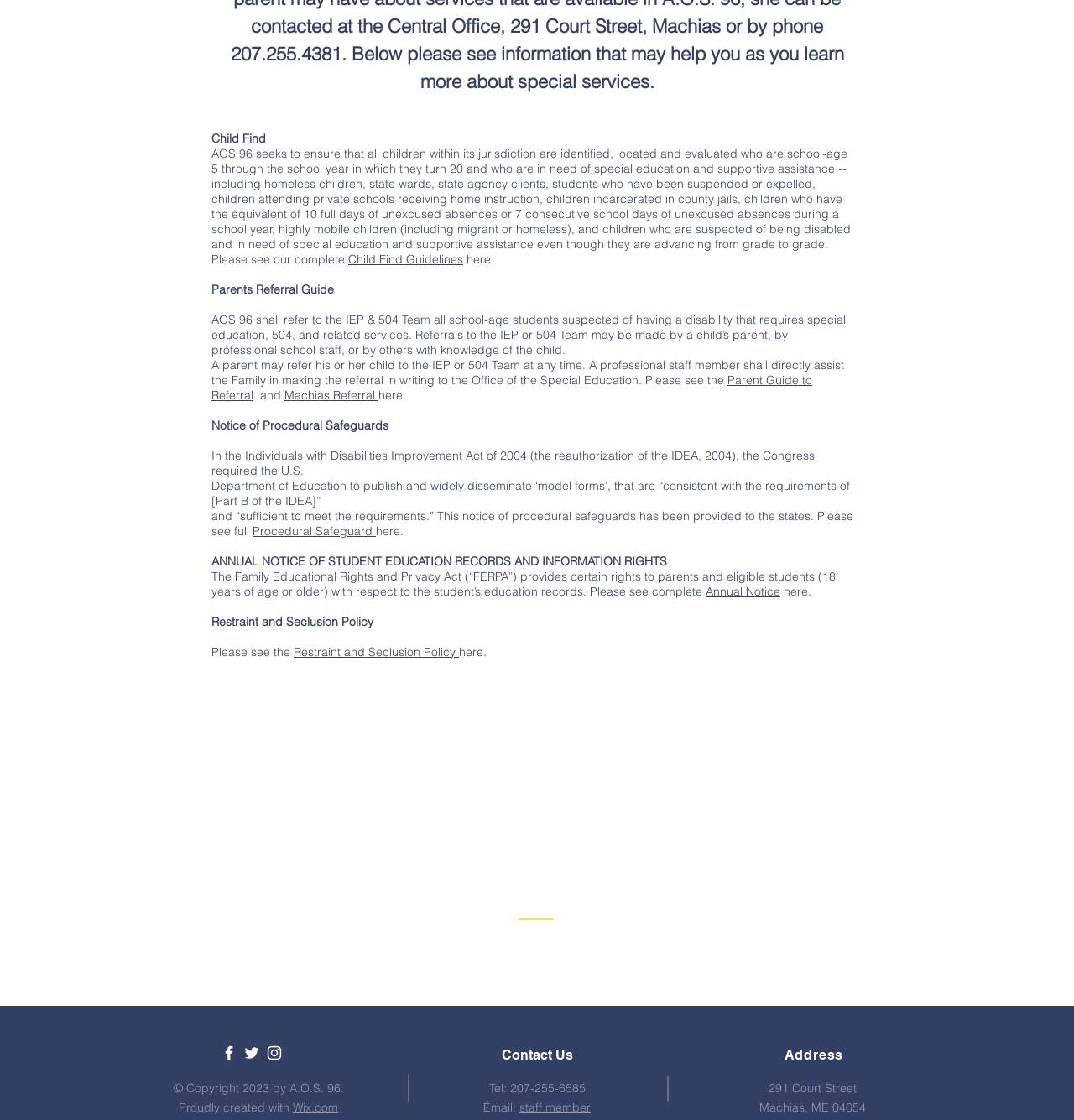Find the bounding box coordinates for the UI element that matches this description: "Wix.com".

[0.273, 0.982, 0.315, 0.995]